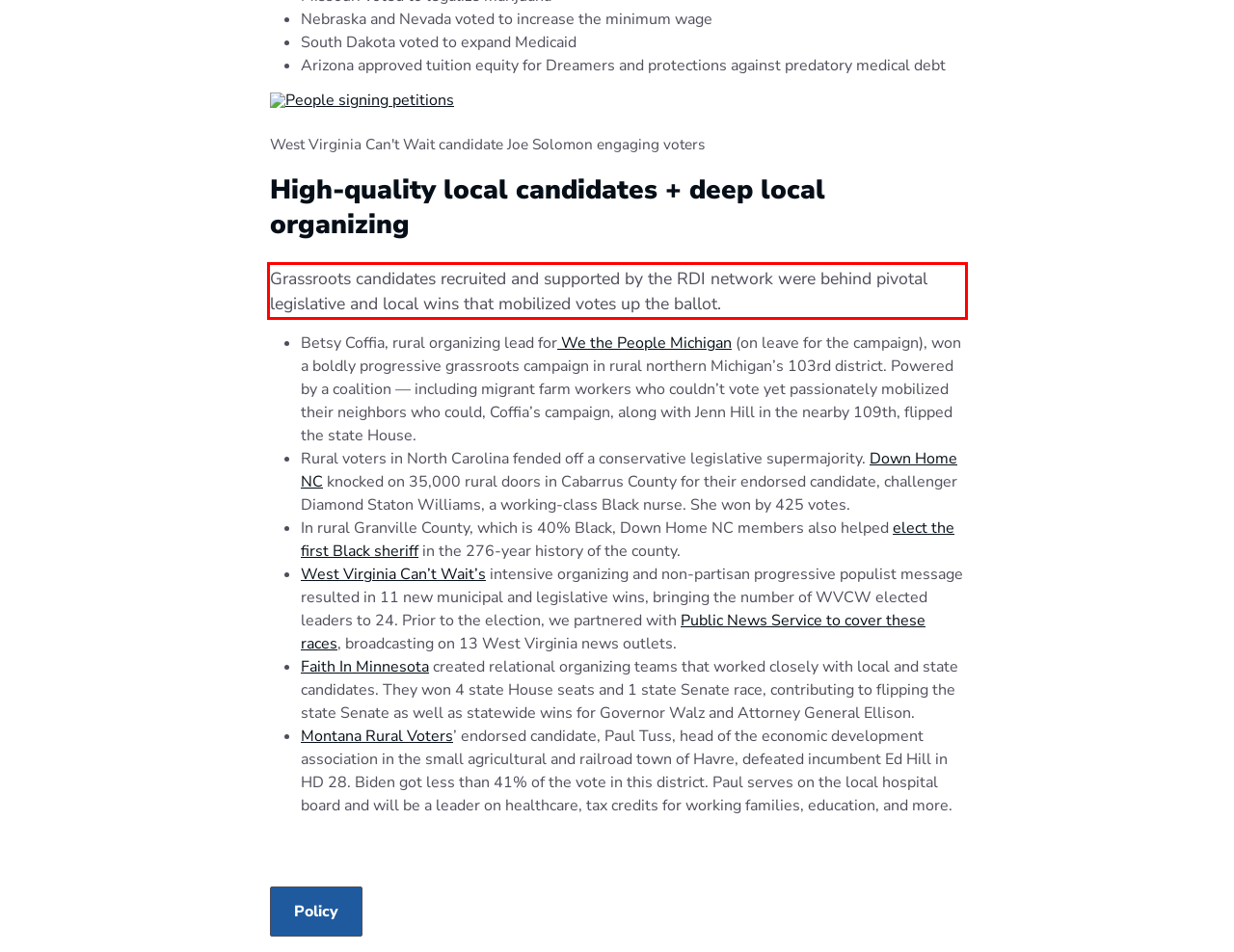In the given screenshot, locate the red bounding box and extract the text content from within it.

Grassroots candidates recruited and supported by the RDI network were behind pivotal legislative and local wins that mobilized votes up the ballot.